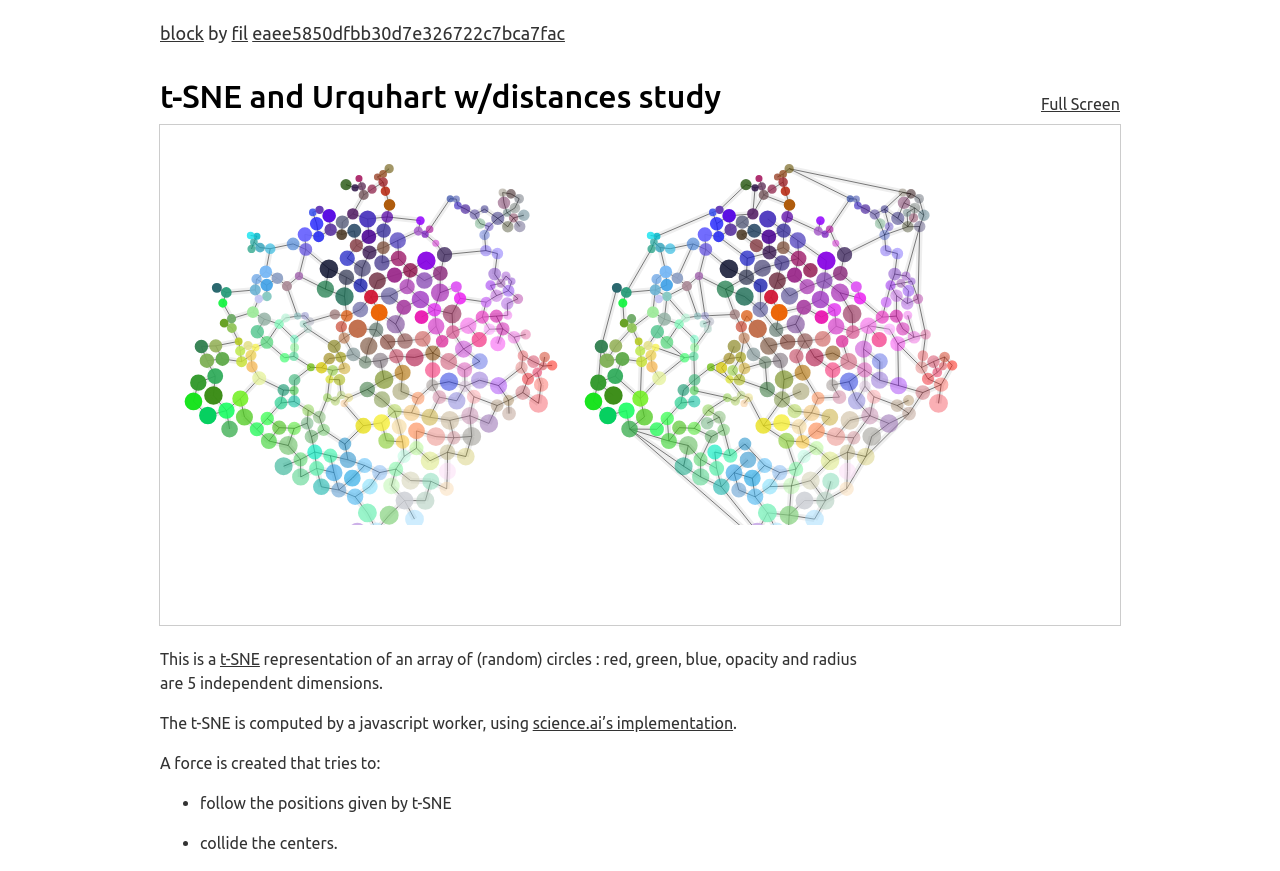Produce a meticulous description of the webpage.

The webpage appears to be a study on t-SNE and Urquhart with distances, created by fil. At the top left, there are three links: "block", "fil", and a longer alphanumeric link. Below these links, there is a heading that reads "t-SNE and Urquhart w/distances study". 

To the right of the heading, there is an iframe that takes up most of the page's width and about half of its height. Below the iframe, there is a brief description of the study, which explains that it is a representation of an array of circles with five independent dimensions. 

The description is interrupted by a link to "t-SNE", and then continues to explain that the t-SNE is computed using science.ai's implementation. Further down, there is a list of two points, marked by bullet points, which describe the forces at play in the study: one that follows the positions given by t-SNE, and another that causes the centers to collide.